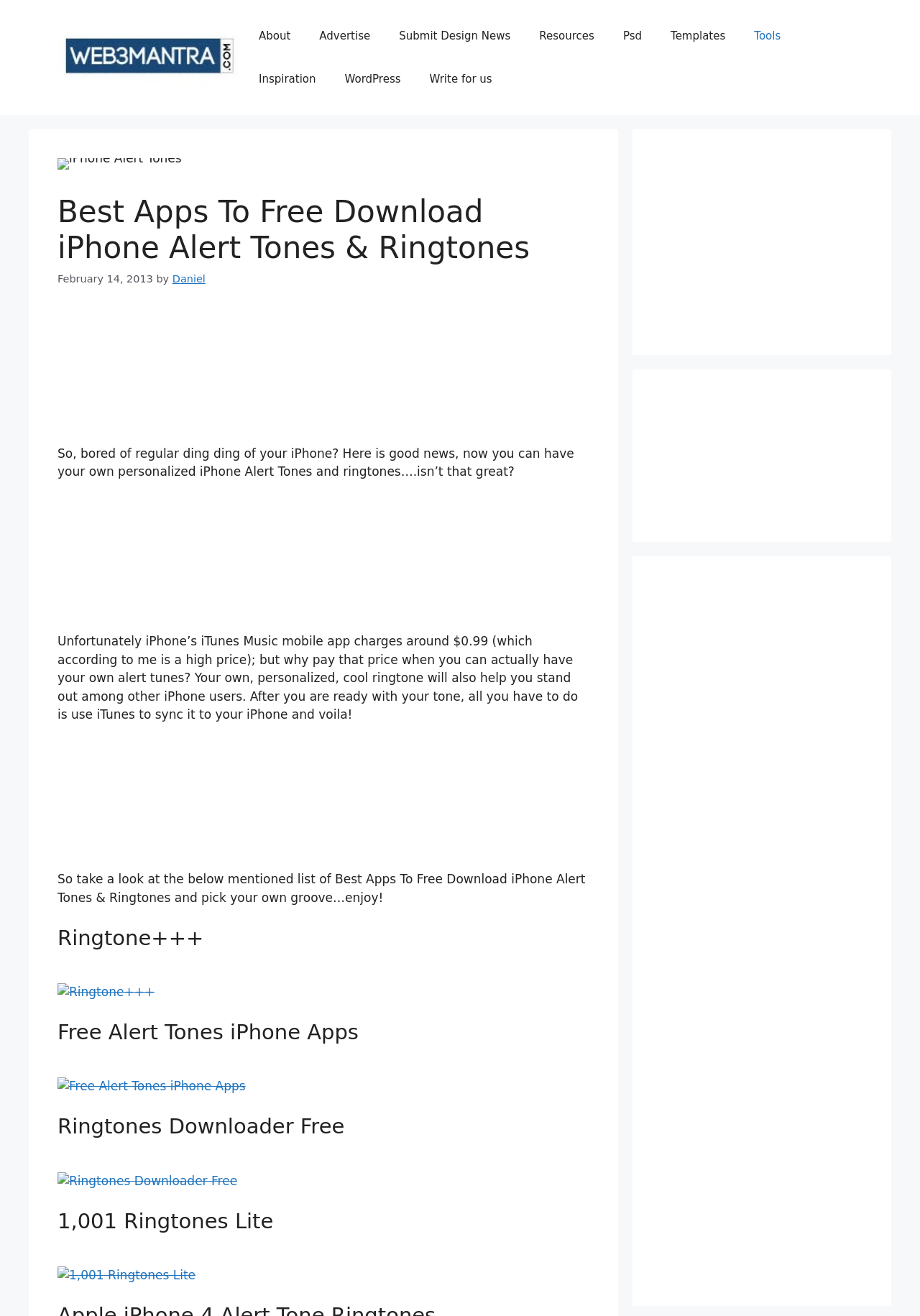Could you specify the bounding box coordinates for the clickable section to complete the following instruction: "Click on the '1,001 Ringtones Lite' link"?

[0.062, 0.963, 0.213, 0.974]